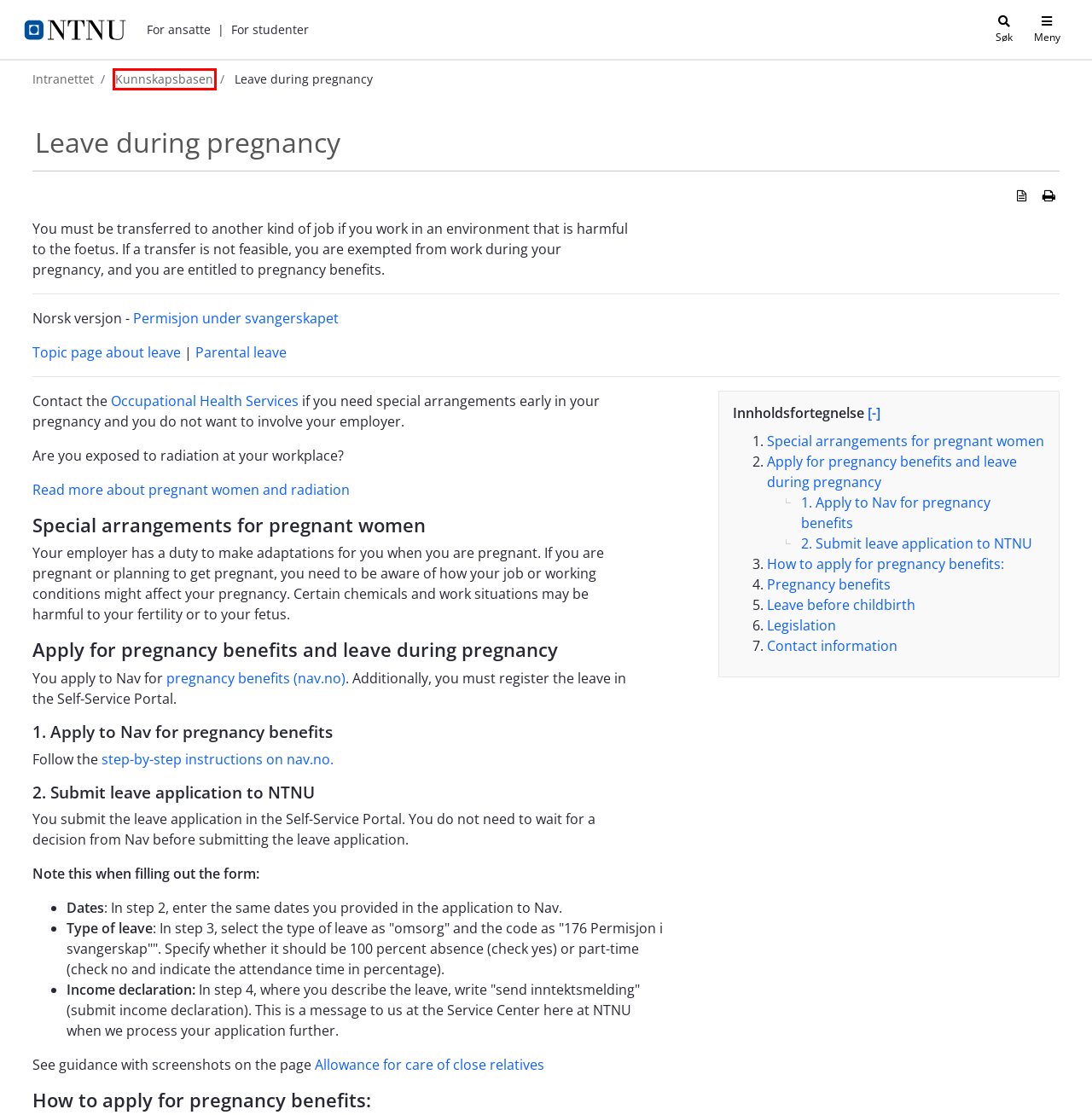You have a screenshot of a webpage with an element surrounded by a red bounding box. Choose the webpage description that best describes the new page after clicking the element inside the red bounding box. Here are the candidates:
A. Parental leave - Kunnskapsbasen - NTNU
B. Bedriftshelsetjenesten - NTNU
C. Allowance for care of close relatives - Kunnskapsbasen - NTNU
D. Permisjon under svangerskapet - Kunnskapsbasen - NTNU
E. Intranettet - NTNU
F. Leave of absence - for employees - NTNU
G. Kunnskapsbasen - NTNU
H. Foreldrepenger - www.nav.no

G